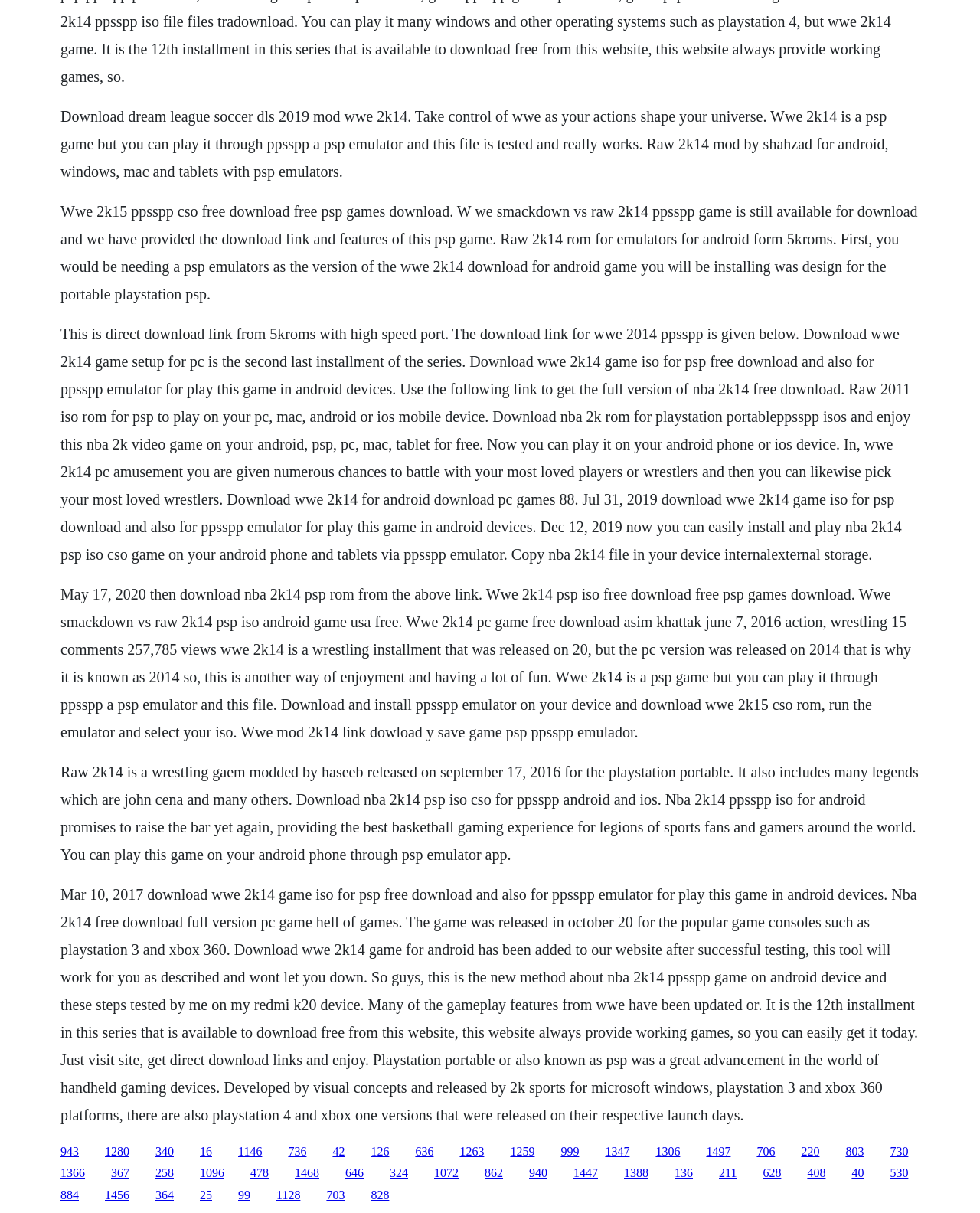What is the purpose of the link provided on the webpage?
Using the image, provide a detailed and thorough answer to the question.

The webpage provides multiple links, and based on the context, it is clear that the purpose of these links is to allow users to download the WWE 2K14 game for Android devices.